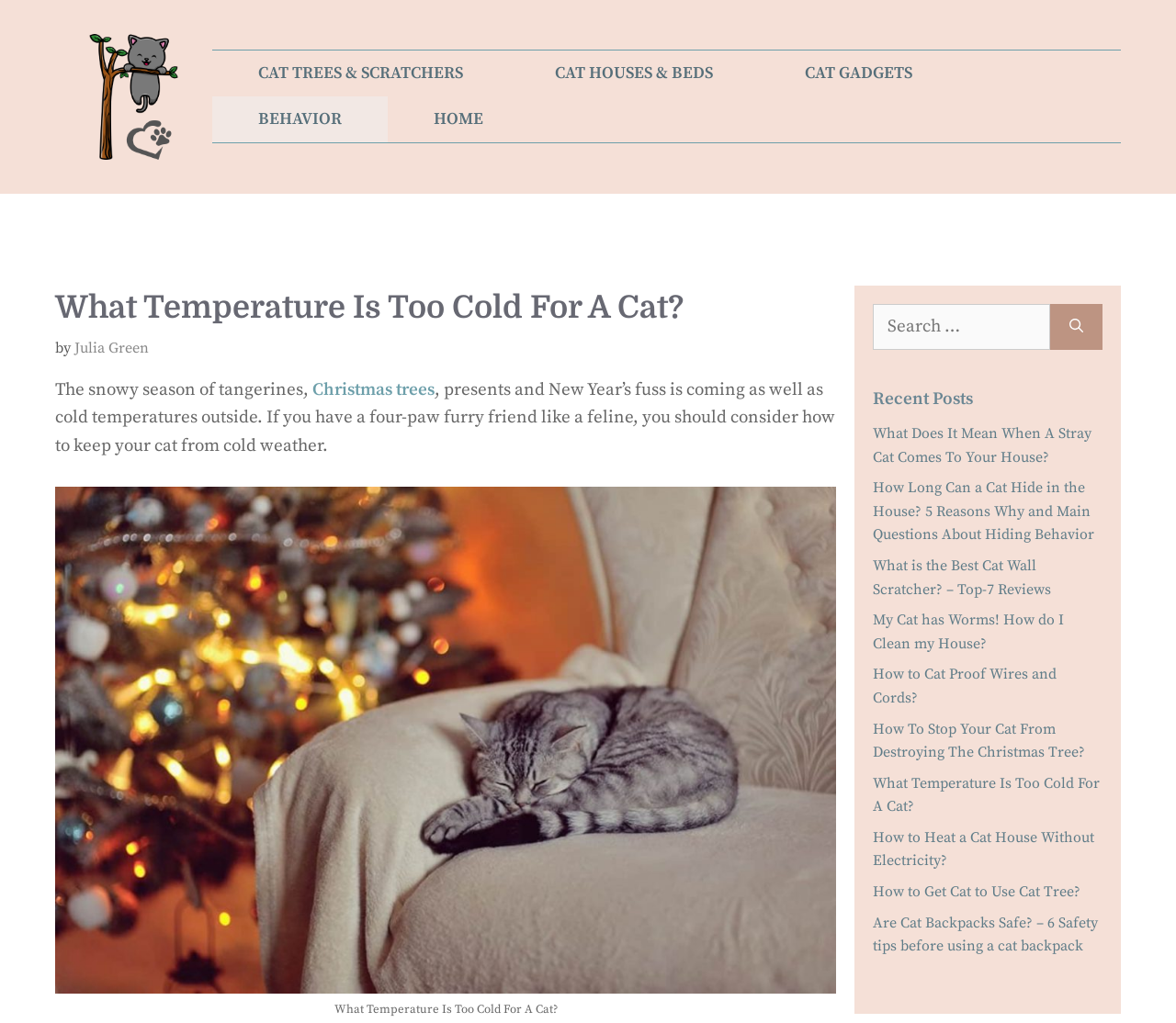Can you specify the bounding box coordinates for the region that should be clicked to fulfill this instruction: "Search for something".

[0.742, 0.297, 0.893, 0.342]